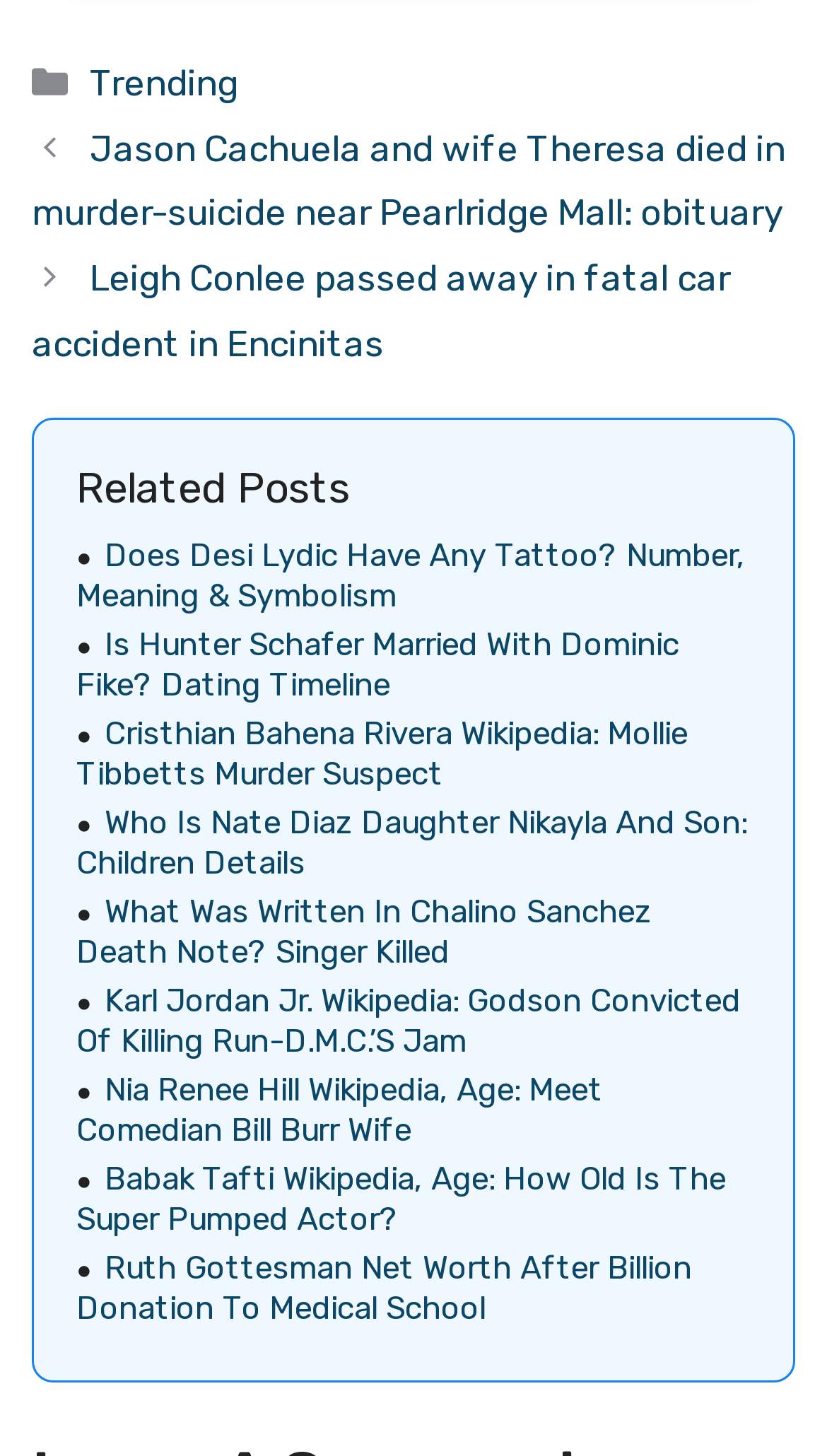Please identify the bounding box coordinates of the clickable area that will allow you to execute the instruction: "Click on the 'Trending' link".

[0.108, 0.043, 0.288, 0.072]